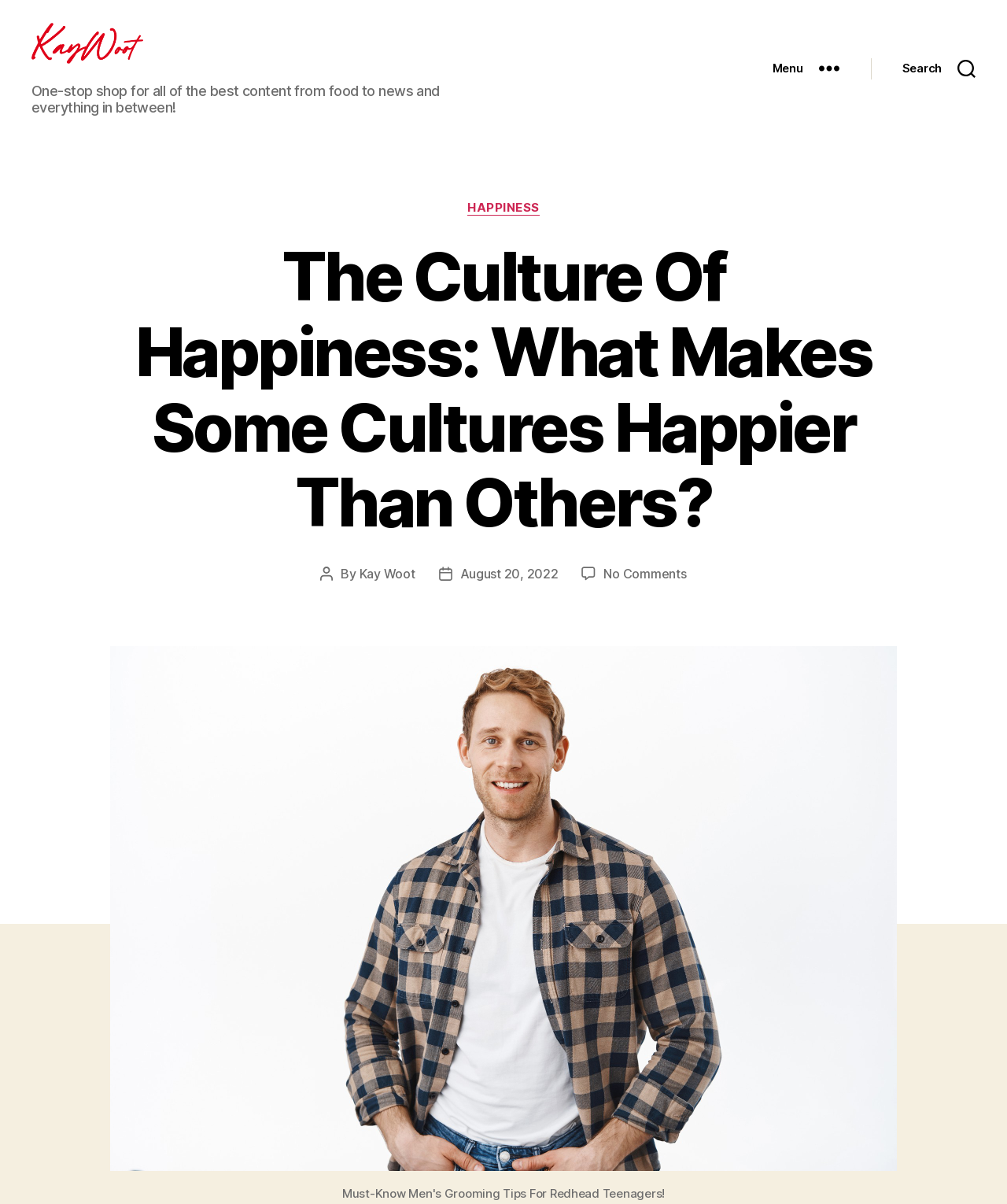How many comments does the current post have?
Provide a comprehensive and detailed answer to the question.

The number of comments on the current post can be found in the header section of the webpage, where there is a link with the text 'No Comments on The Culture Of Happiness: What Makes Some Cultures Happier Than Others?'.